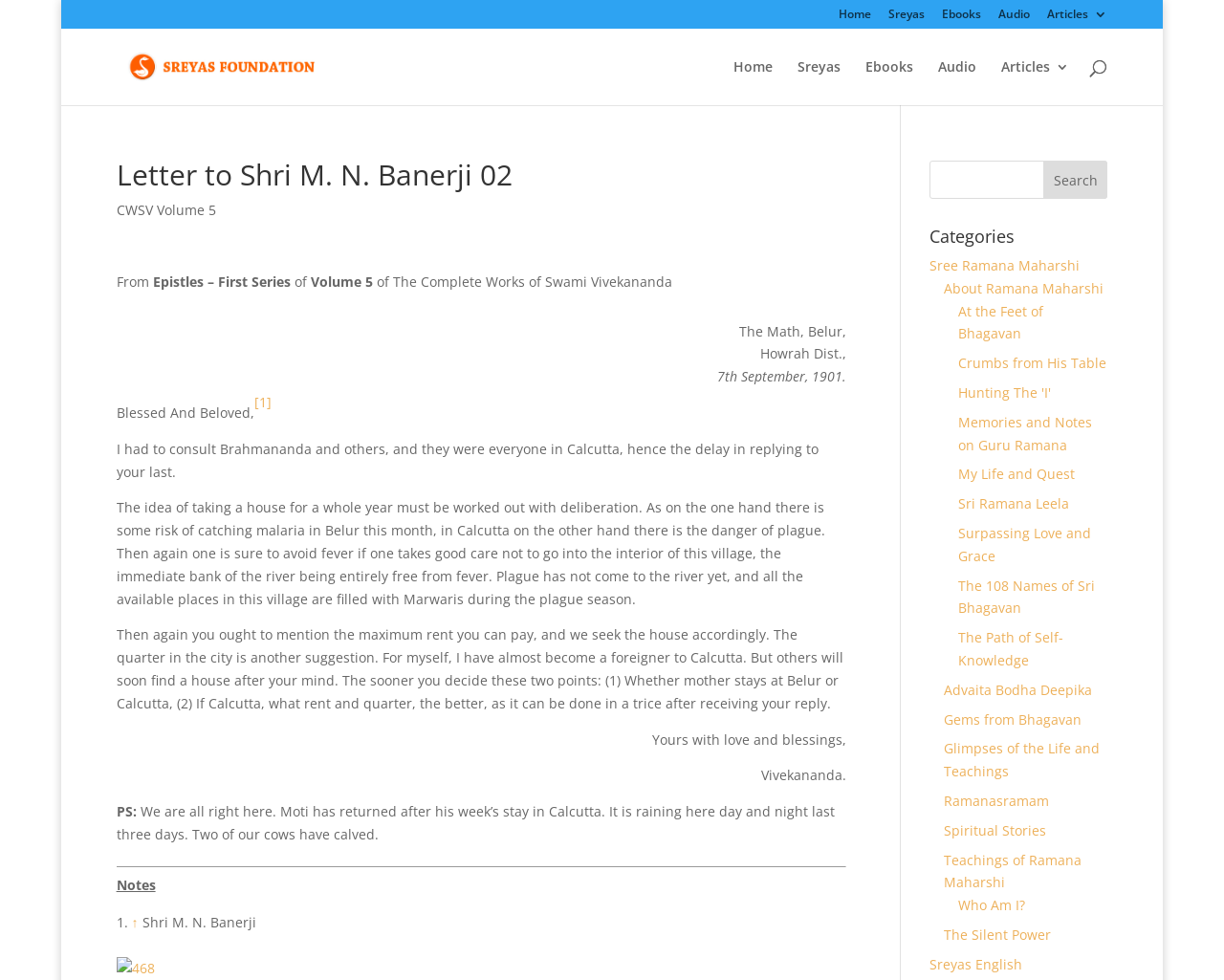Please find the bounding box coordinates of the clickable region needed to complete the following instruction: "Read the letter to Shri M. N. Banerji". The bounding box coordinates must consist of four float numbers between 0 and 1, i.e., [left, top, right, bottom].

[0.095, 0.164, 0.691, 0.203]